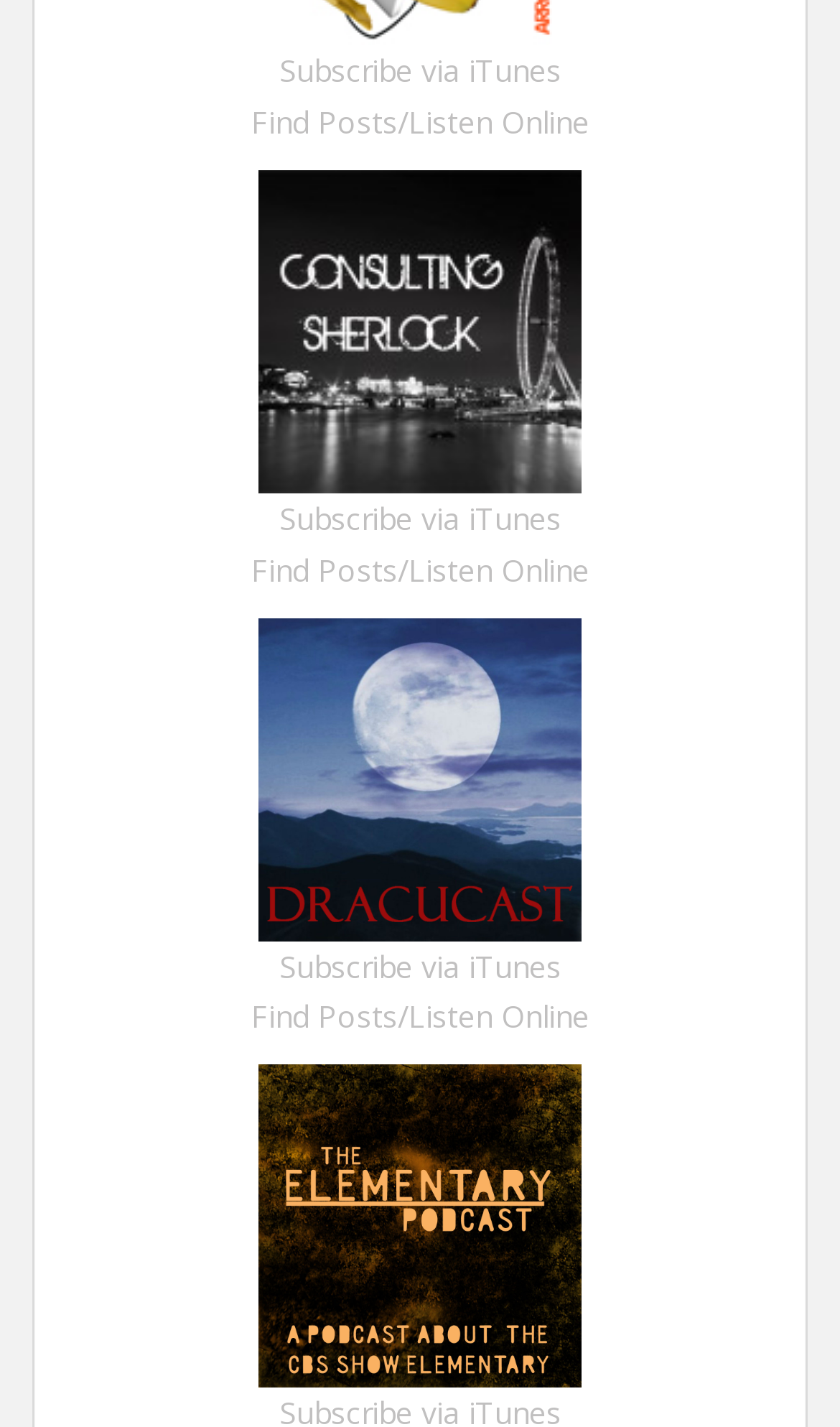From the element description: "paul at prescod.net", extract the bounding box coordinates of the UI element. The coordinates should be expressed as four float numbers between 0 and 1, in the order [left, top, right, bottom].

None